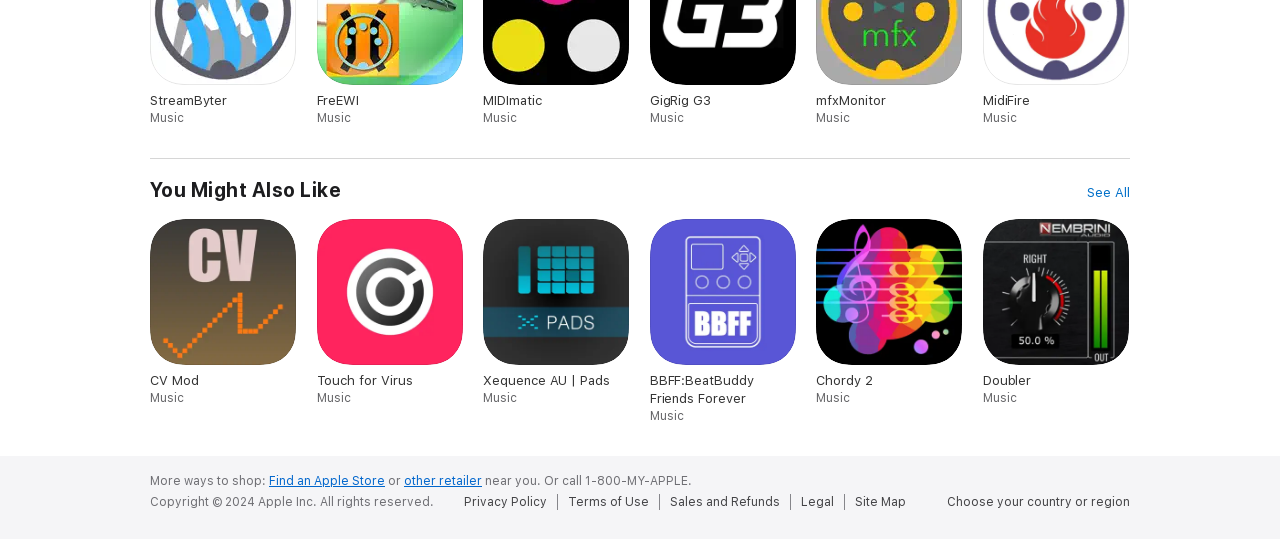Specify the bounding box coordinates of the area that needs to be clicked to achieve the following instruction: "Find an Apple Store".

[0.21, 0.879, 0.301, 0.905]